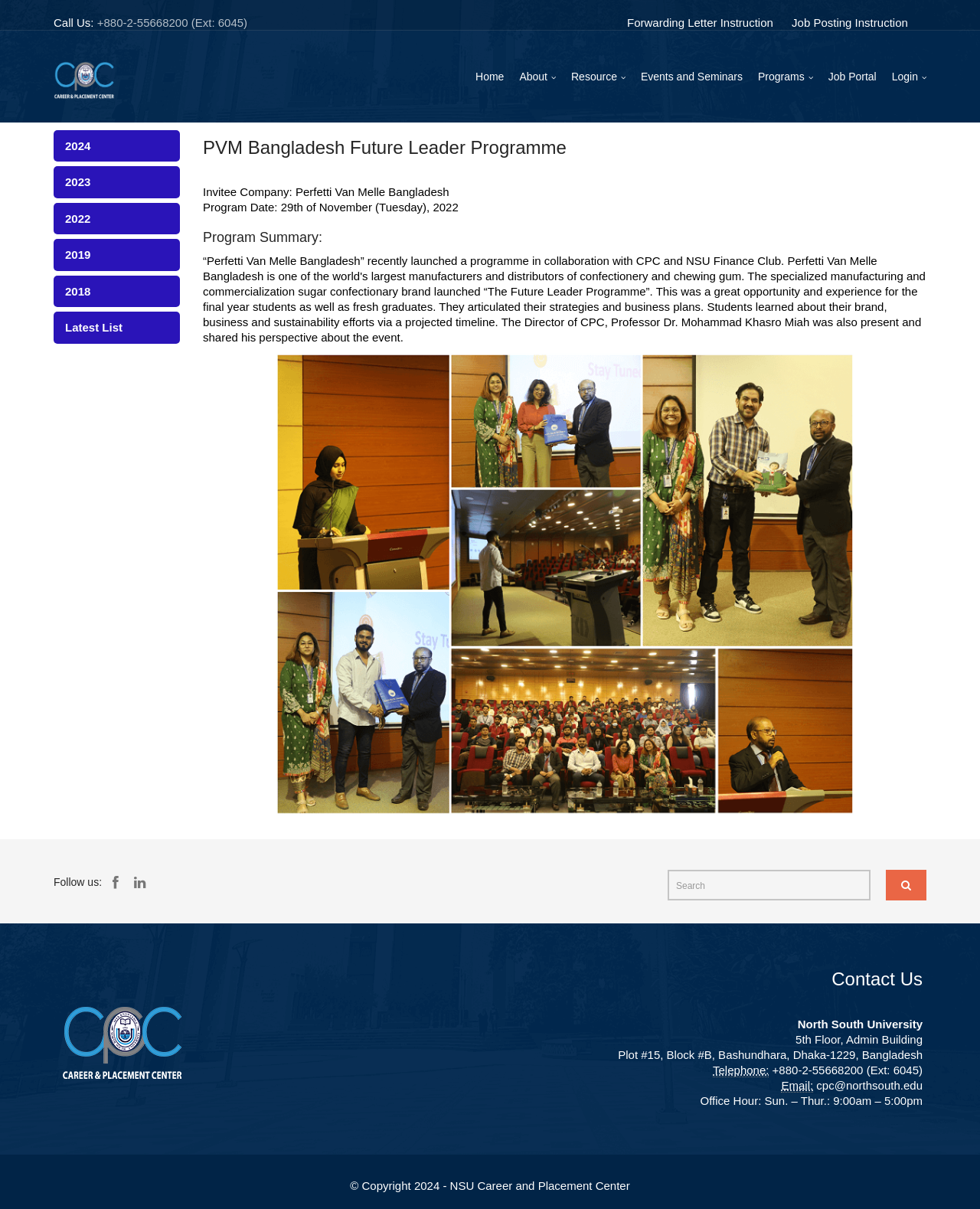Identify the bounding box of the UI element described as follows: "Job Portal". Provide the coordinates as four float numbers in the range of 0 to 1 [left, top, right, bottom].

[0.829, 0.051, 0.894, 0.076]